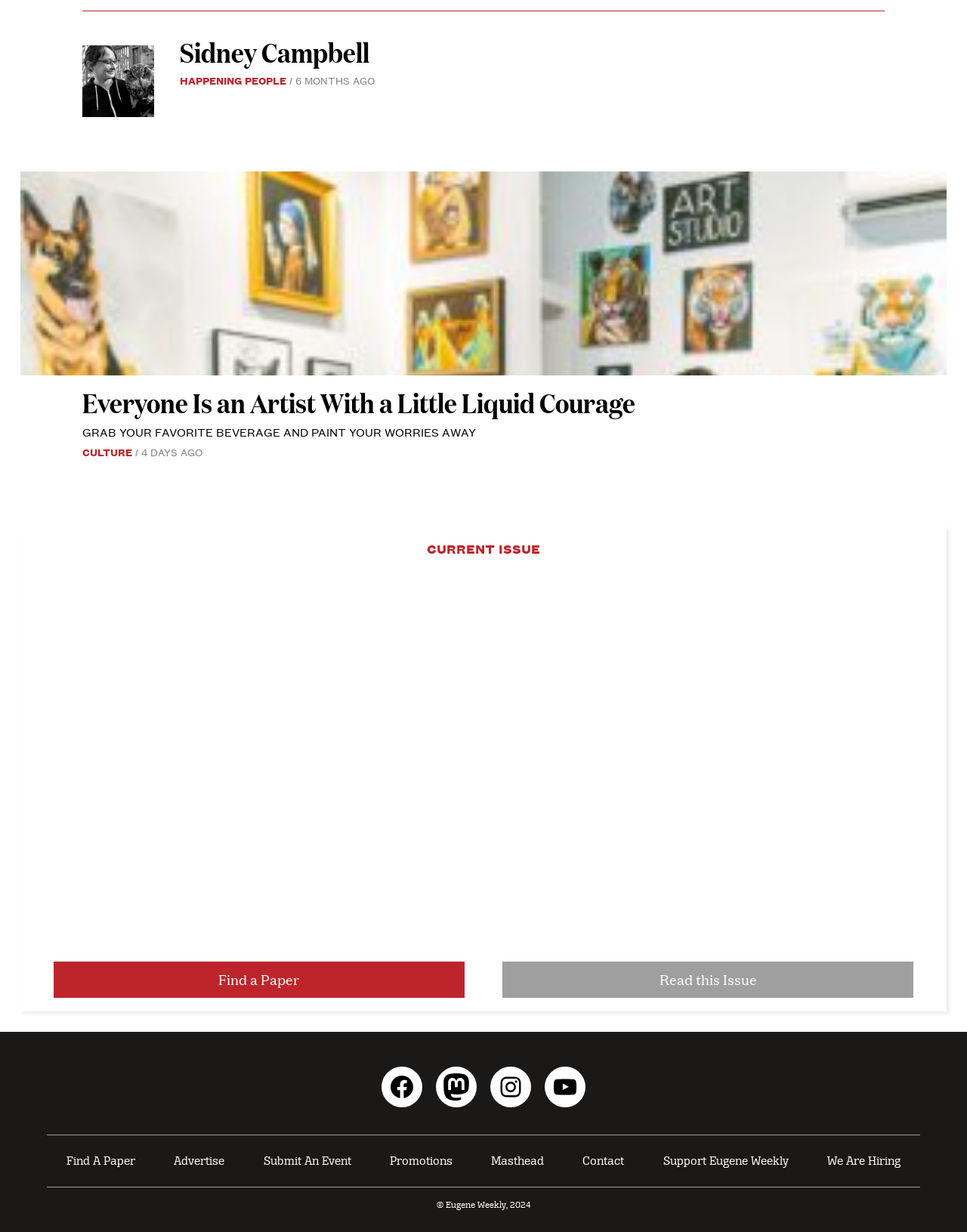Identify the coordinates of the bounding box for the element described below: "Sidney Campbell". Return the coordinates as four float numbers between 0 and 1: [left, top, right, bottom].

[0.186, 0.026, 0.382, 0.058]